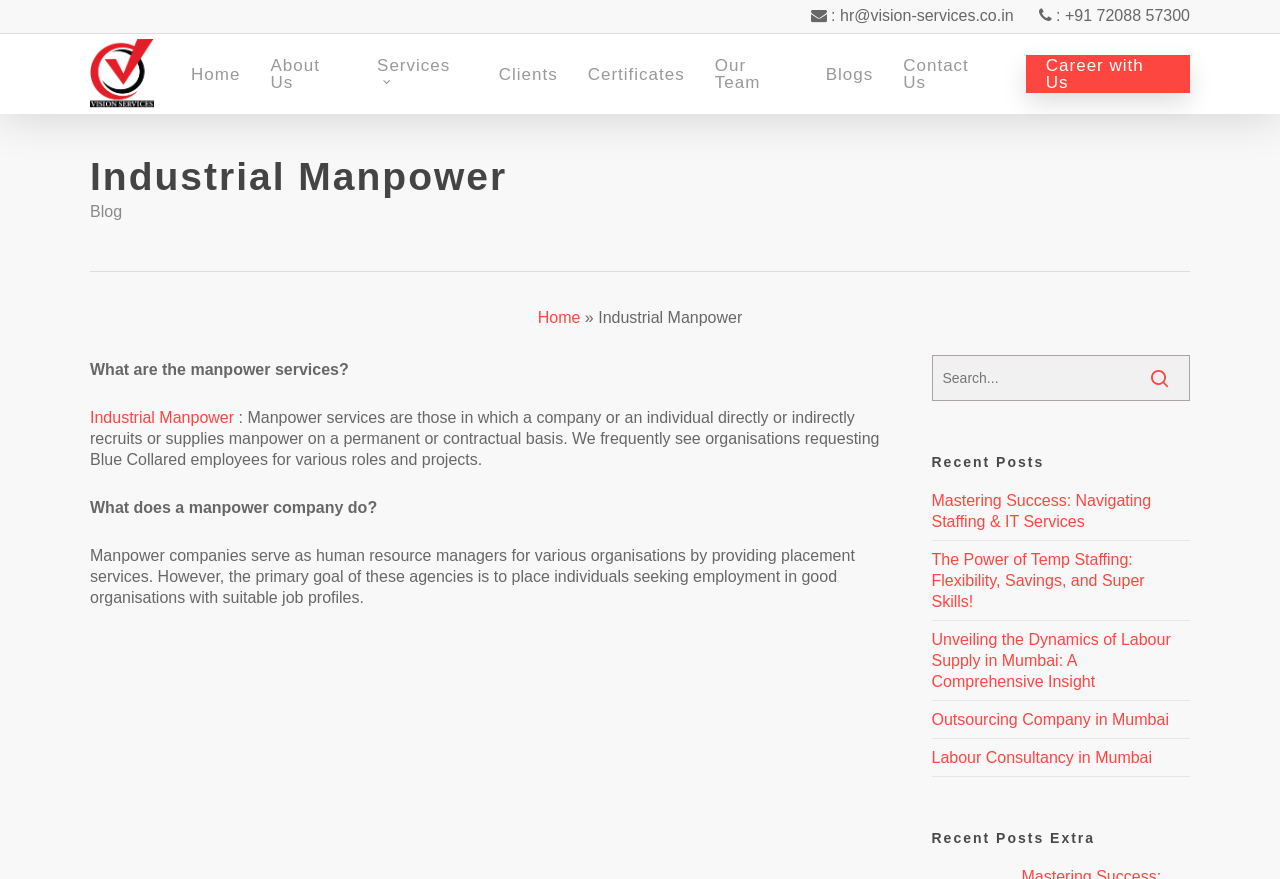Is there a search bar on the page? Look at the image and give a one-word or short phrase answer.

Yes